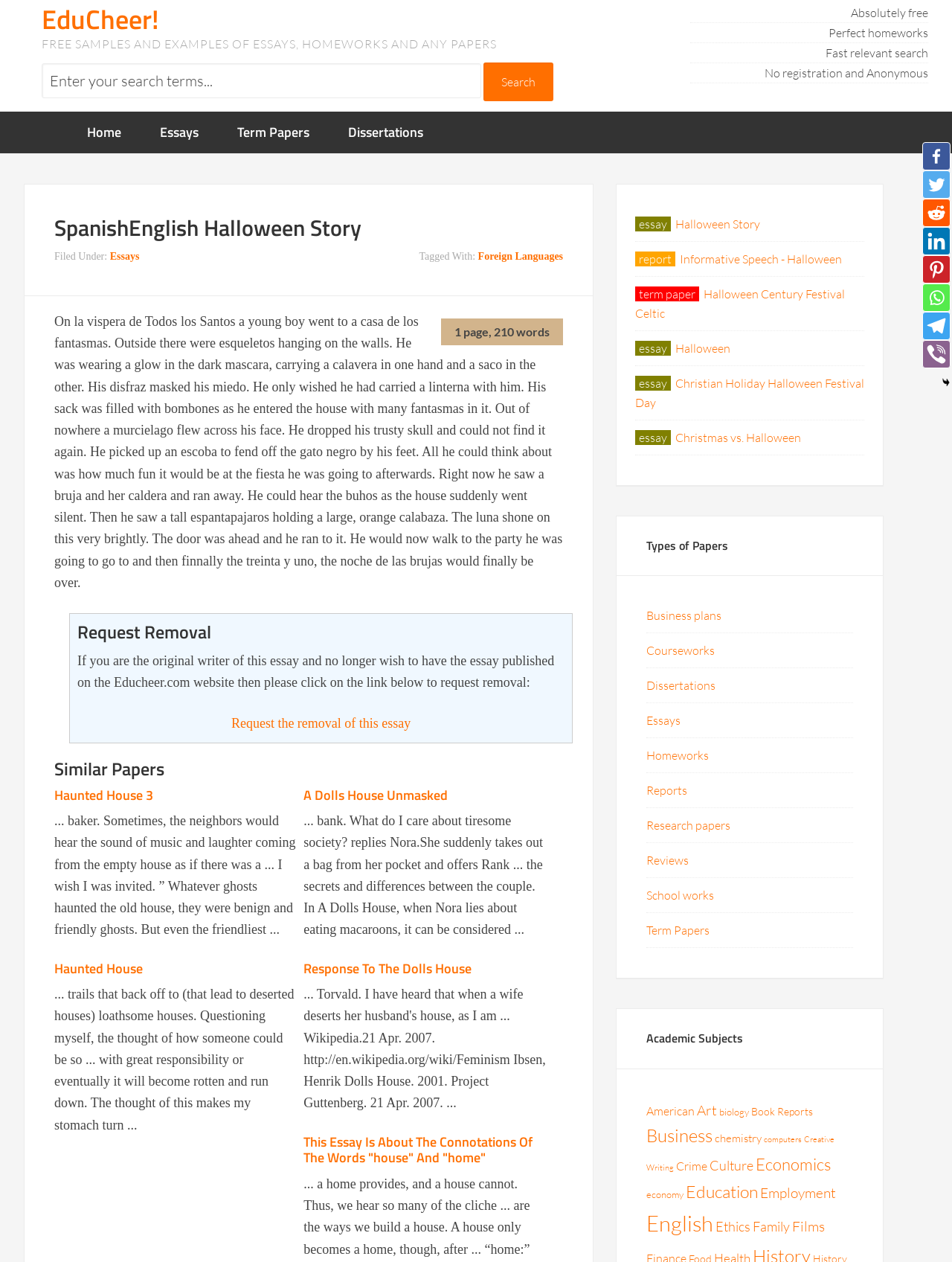Please find and generate the text of the main heading on the webpage.

SpanishEnglish Halloween Story